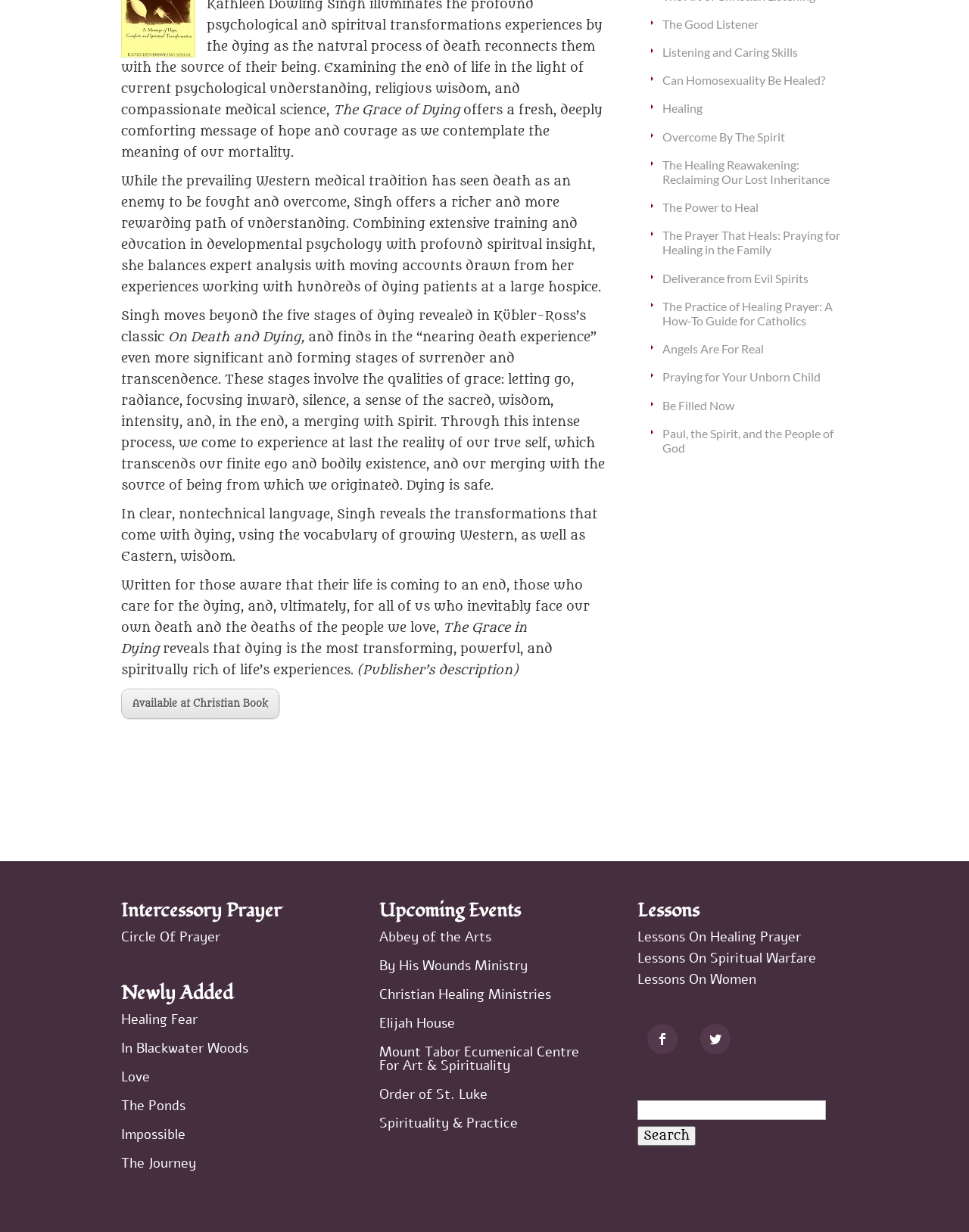Identify and provide the bounding box for the element described by: "Healing".

[0.684, 0.082, 0.725, 0.094]